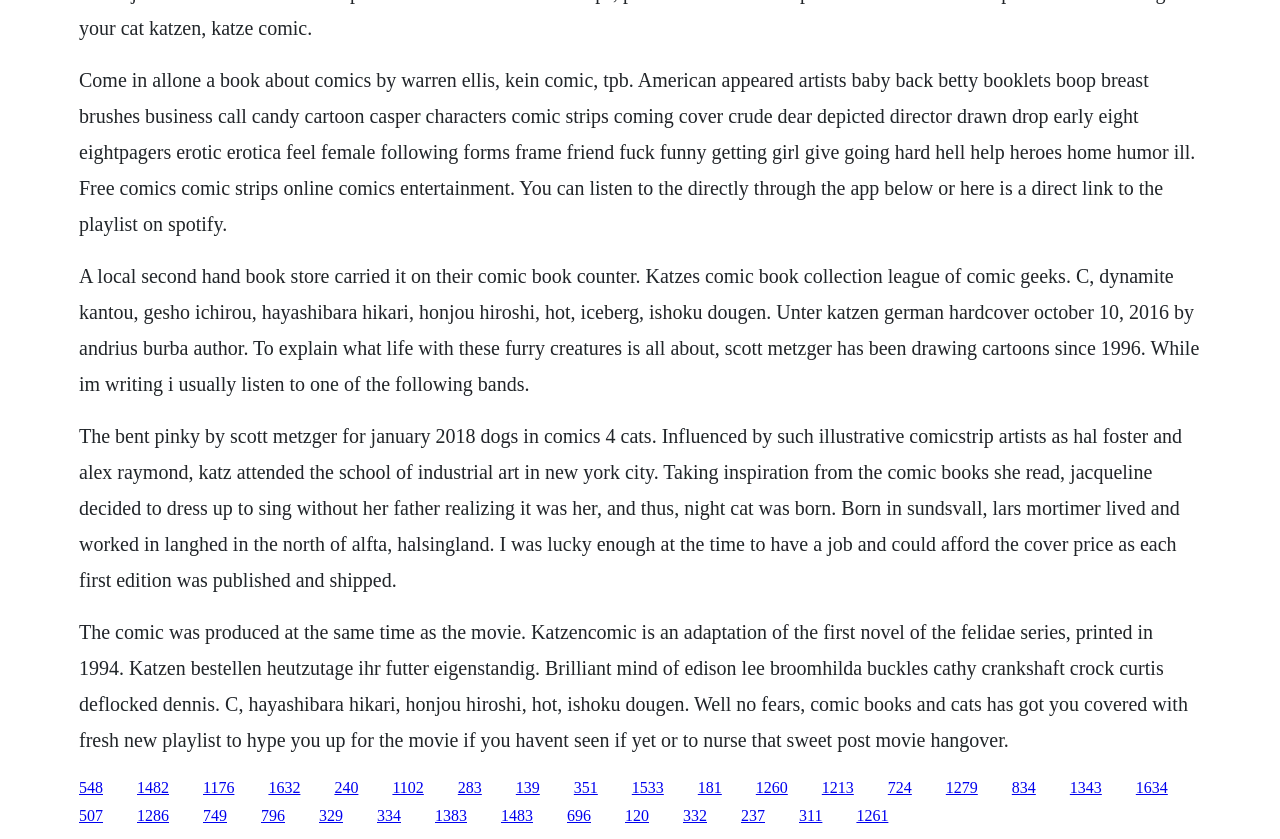Specify the bounding box coordinates of the area to click in order to follow the given instruction: "Follow the link to Katzencomic."

[0.107, 0.928, 0.132, 0.948]